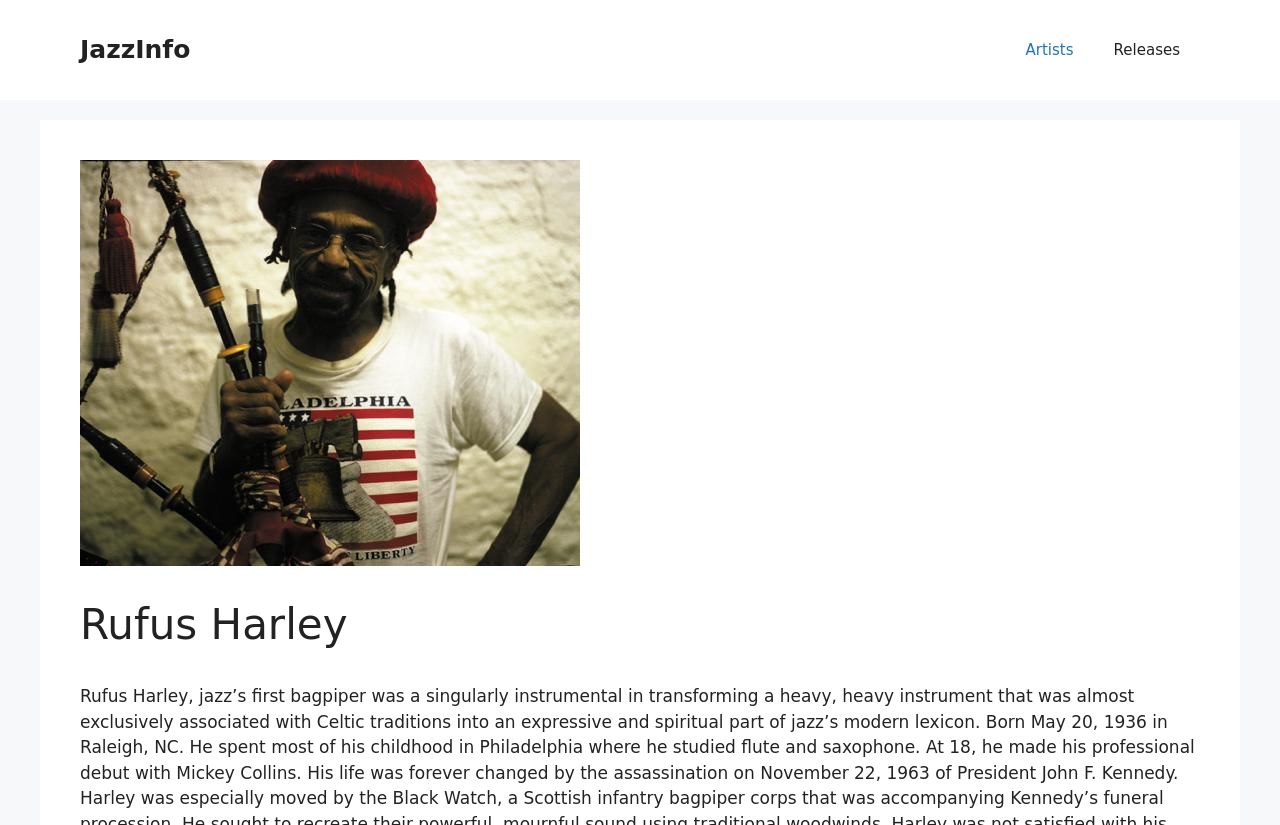Give a detailed account of the webpage, highlighting key information.

The webpage is about Rufus Harley, a jazz musician who played the bagpipes. At the top of the page, there is a banner that spans the entire width, with a link to "JazzInfo" located near the left edge. To the right of the banner, there is a navigation menu labeled "Primary" that contains two links: "Artists" and "Releases". 

Below the navigation menu, there is a large section labeled "Content" that occupies most of the page. Within this section, there is a heading that reads "Rufus Harley", which is centered near the top of the section.